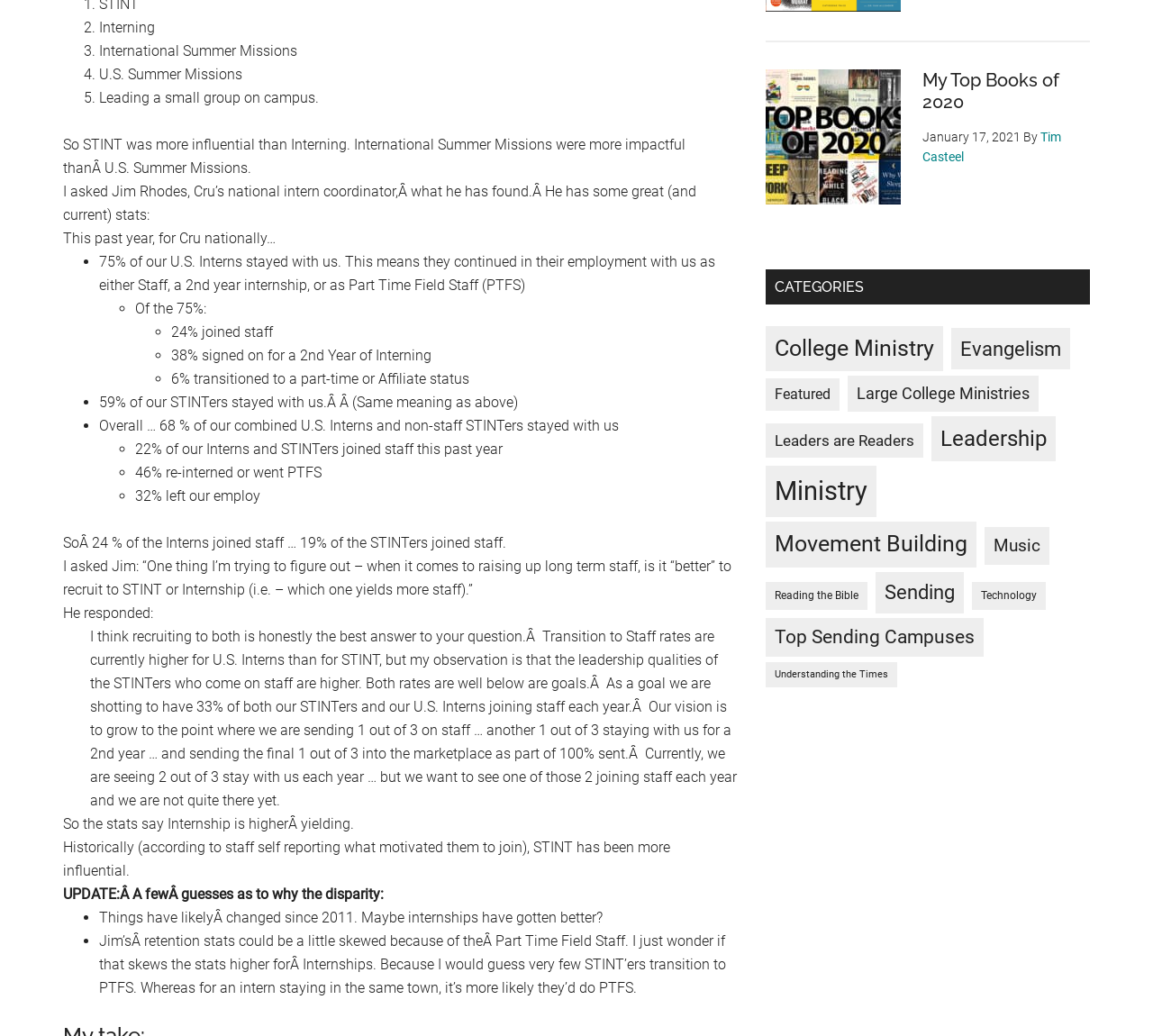Find the bounding box coordinates of the clickable region needed to perform the following instruction: "Click on 'My Top Books of 2020'". The coordinates should be provided as four float numbers between 0 and 1, i.e., [left, top, right, bottom].

[0.664, 0.067, 0.945, 0.225]